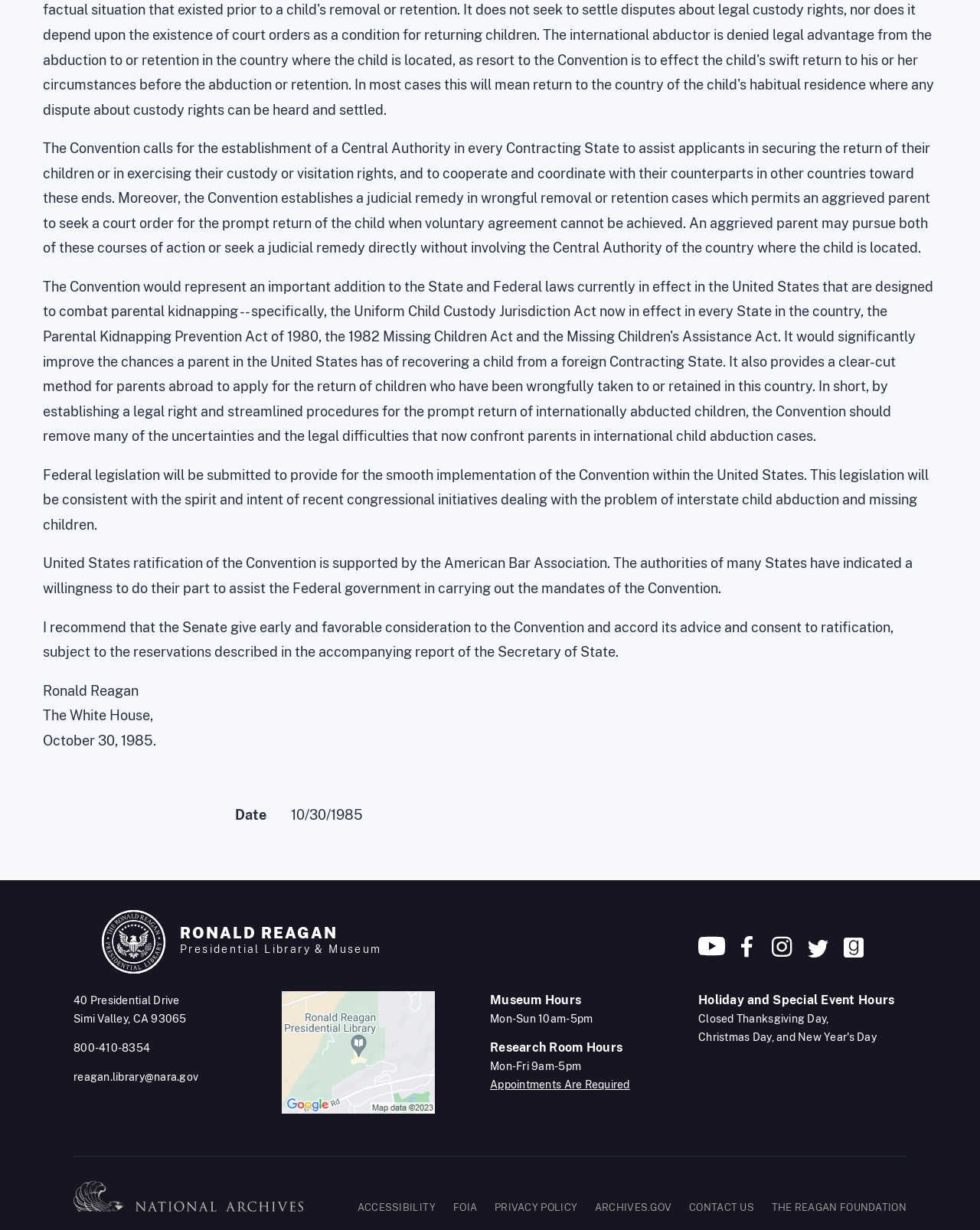Who is the author of the statement?
Answer the question with as much detail as possible.

The author of the statement is Ronald Reagan, as indicated by the text 'Ronald Reagan' at the bottom of the page, which is likely a signature or attribution.